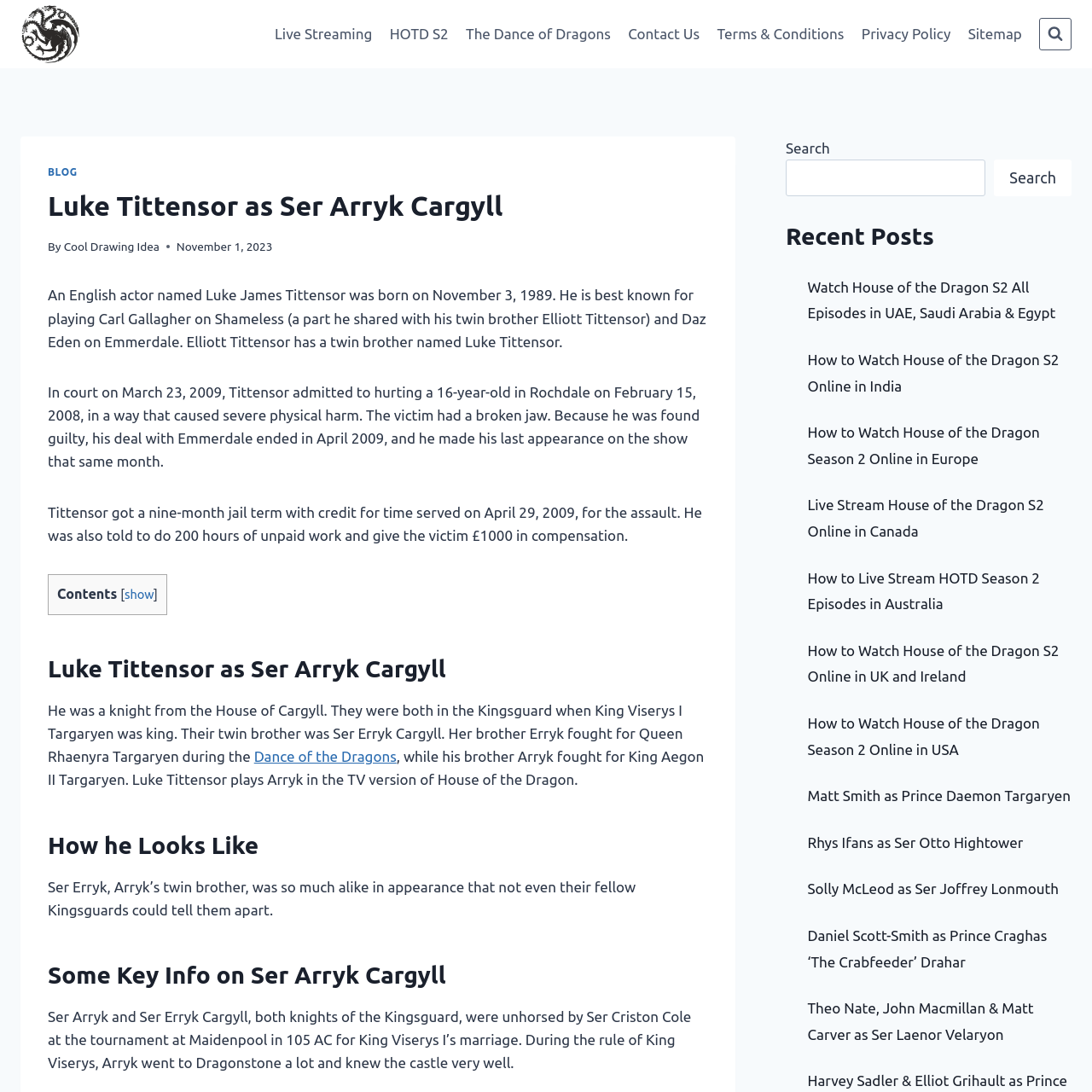What is the name of the tournament where Ser Arryk and Ser Erryk Cargyll were unhorsed?
Based on the screenshot, respond with a single word or phrase.

Tournament at Maidenpool